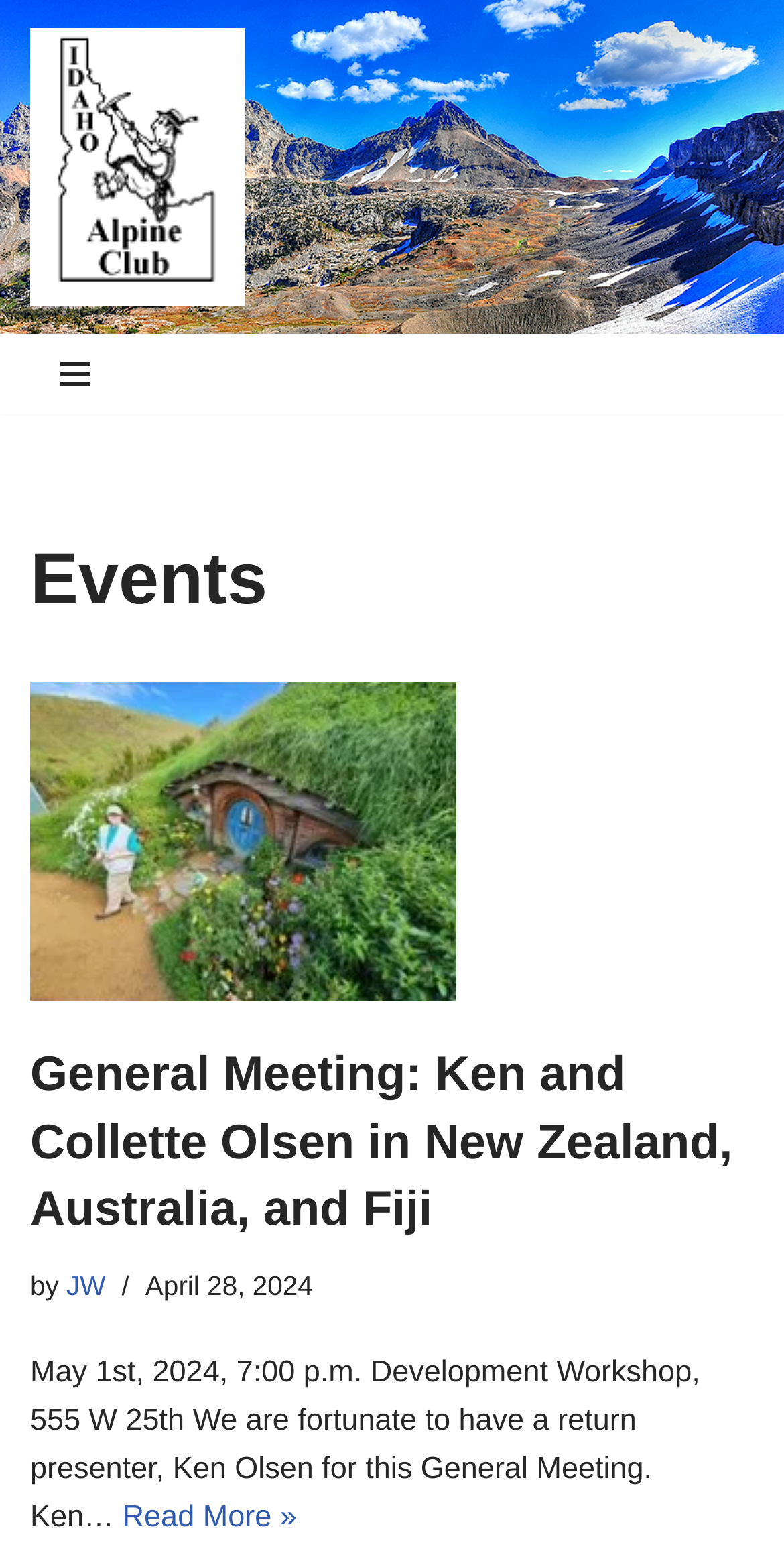Please respond to the question using a single word or phrase:
What is the location of the development workshop?

555 W 25th